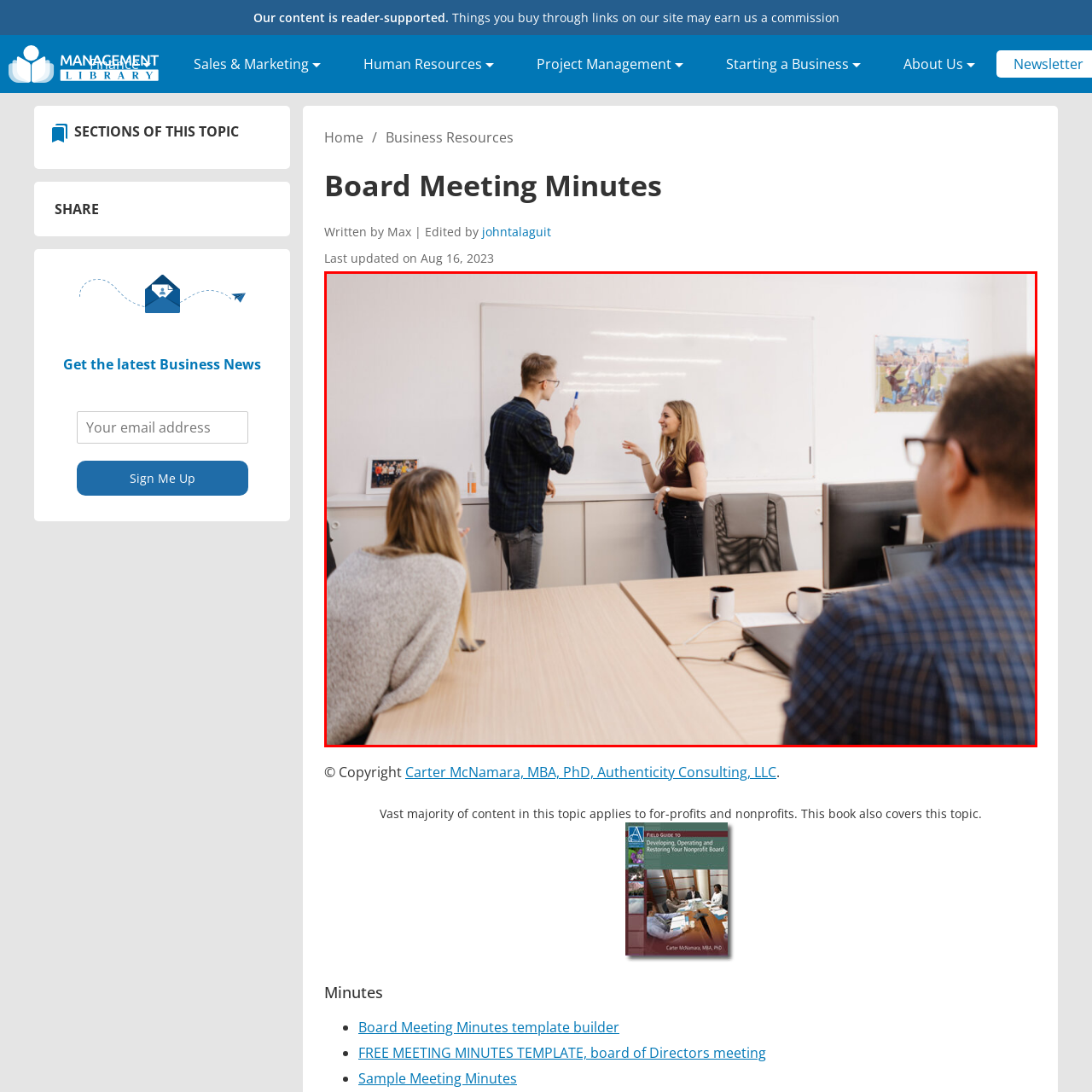Review the image segment marked with the grey border and deliver a thorough answer to the following question, based on the visual information provided: 
What is the female participant wearing?

According to the caption, the female participant is wearing a brown top, which is mentioned as part of her description.